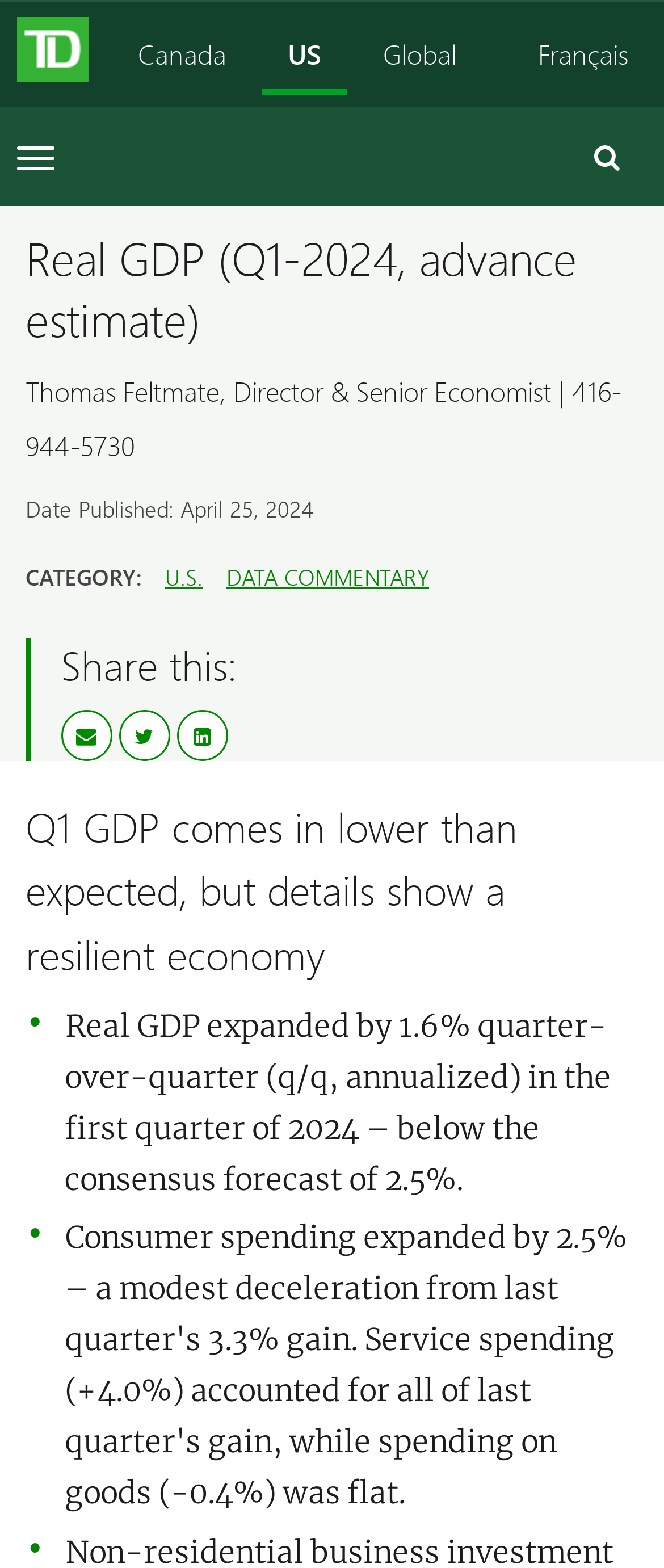Pinpoint the bounding box coordinates of the clickable element to carry out the following instruction: "Click the U.S. link."

[0.249, 0.358, 0.305, 0.378]